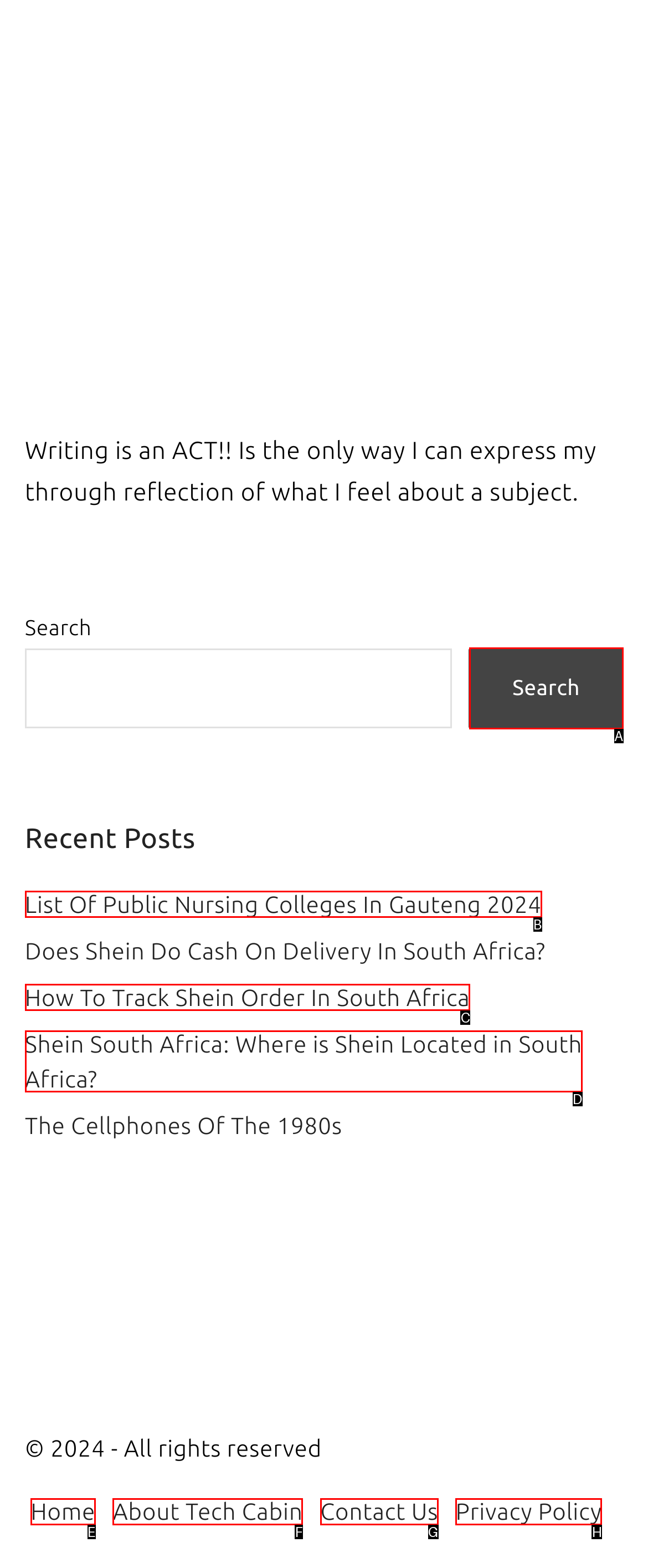Identify the HTML element that matches the description: About Tech Cabin. Provide the letter of the correct option from the choices.

F